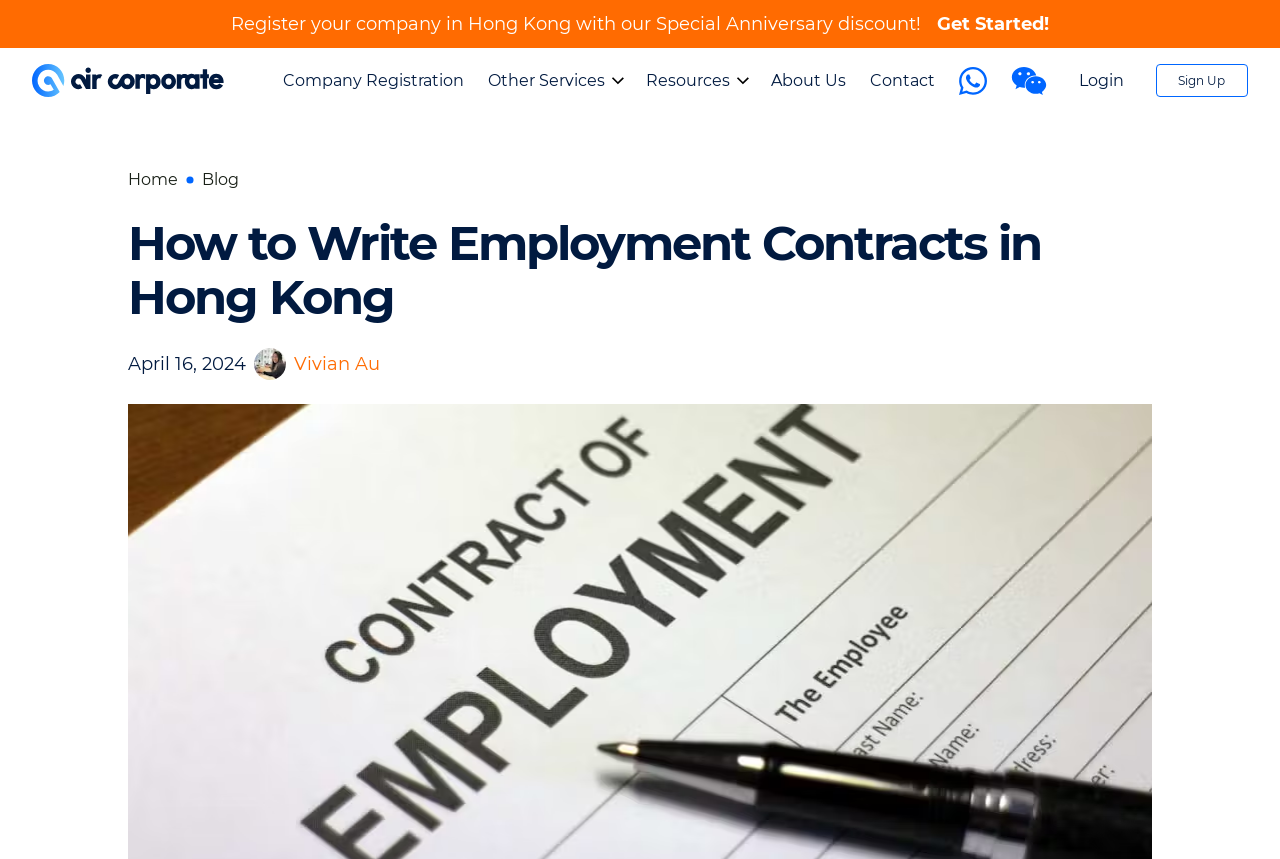Determine the bounding box coordinates of the clickable element necessary to fulfill the instruction: "Click the 'Company Registration' link". Provide the coordinates as four float numbers within the 0 to 1 range, i.e., [left, top, right, bottom].

[0.221, 0.082, 0.362, 0.123]